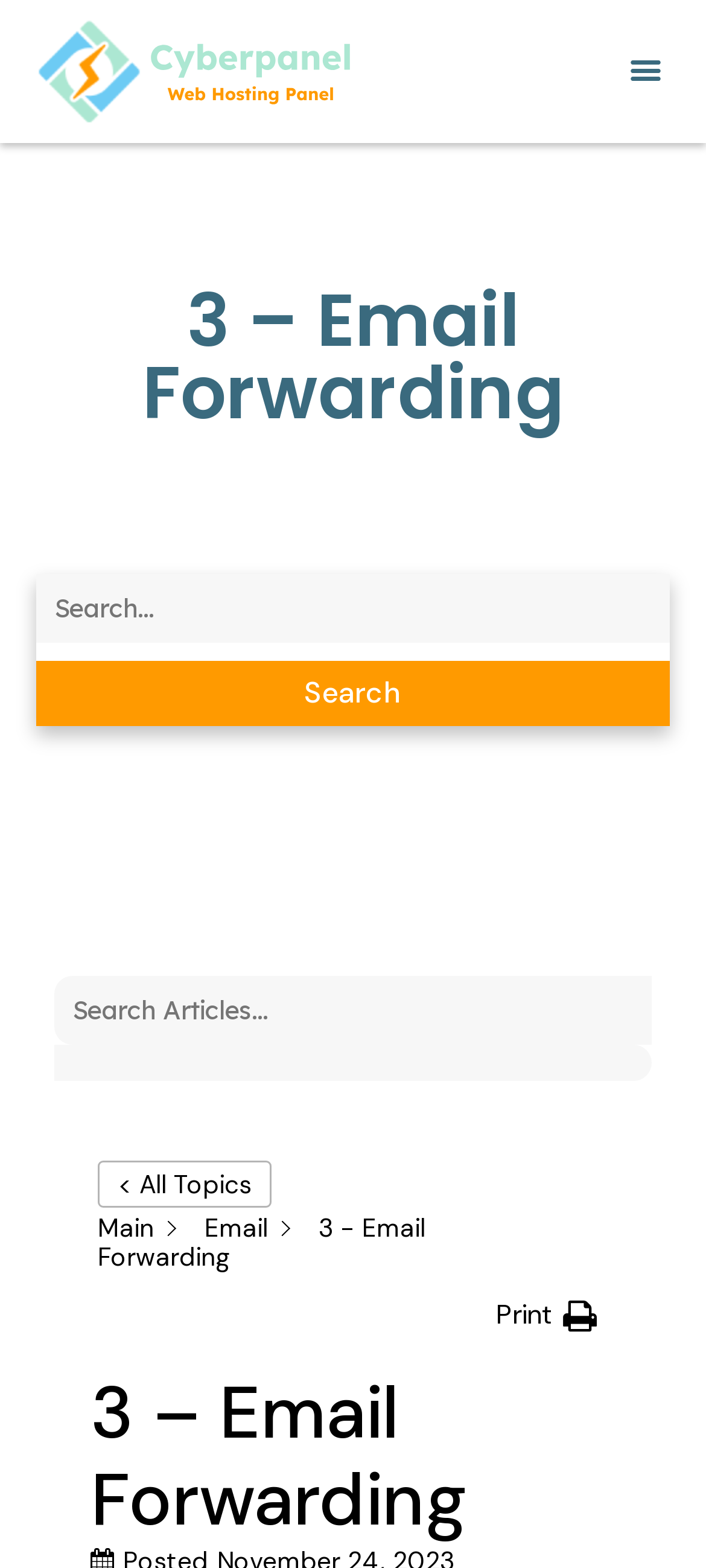What is the text of the breadcrumb navigation?
Give a single word or phrase as your answer by examining the image.

Main > Email > 3 - Email Forwarding